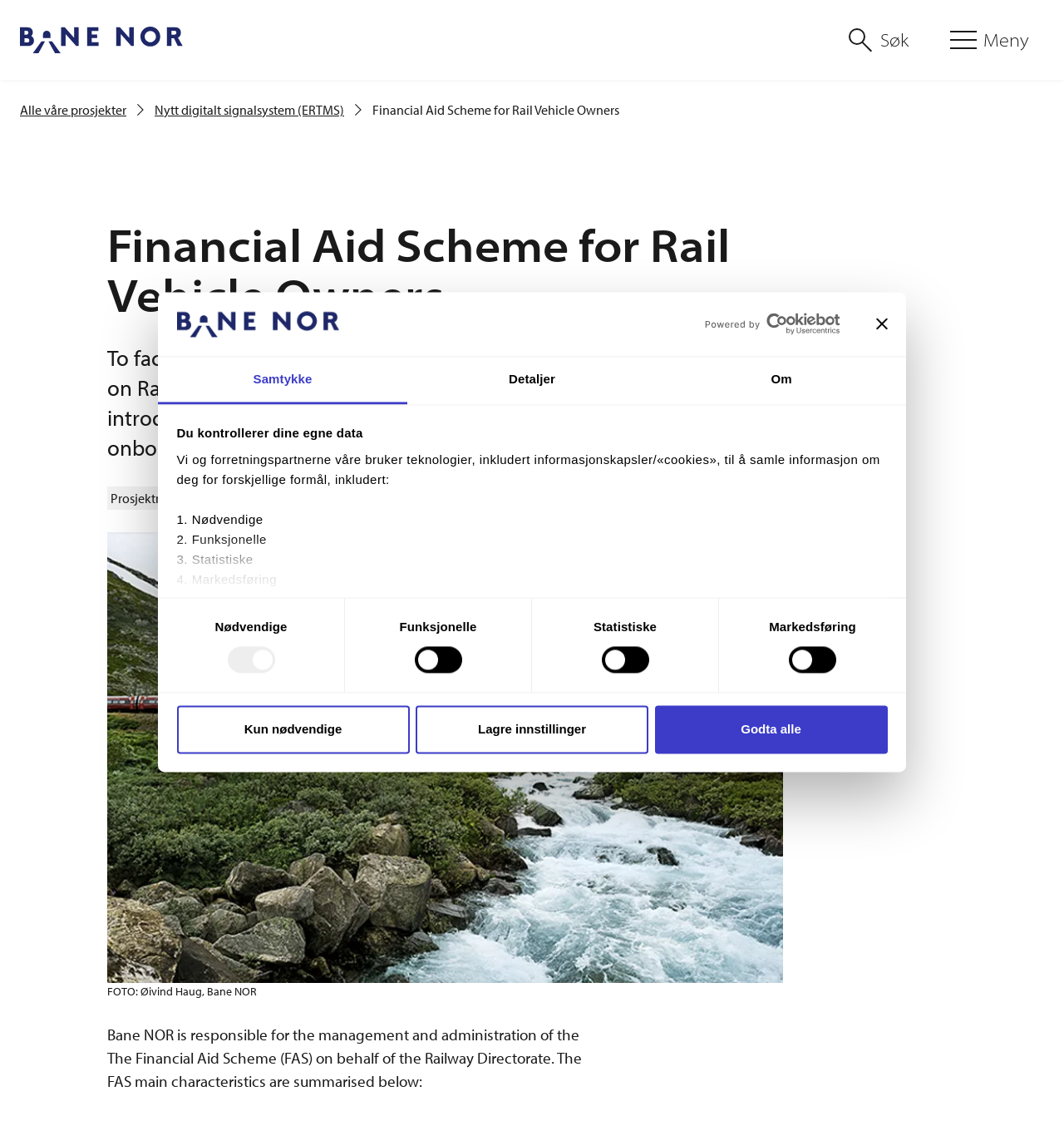Can you provide the bounding box coordinates for the element that should be clicked to implement the instruction: "Click the 'Godta alle' button"?

[0.615, 0.629, 0.834, 0.672]